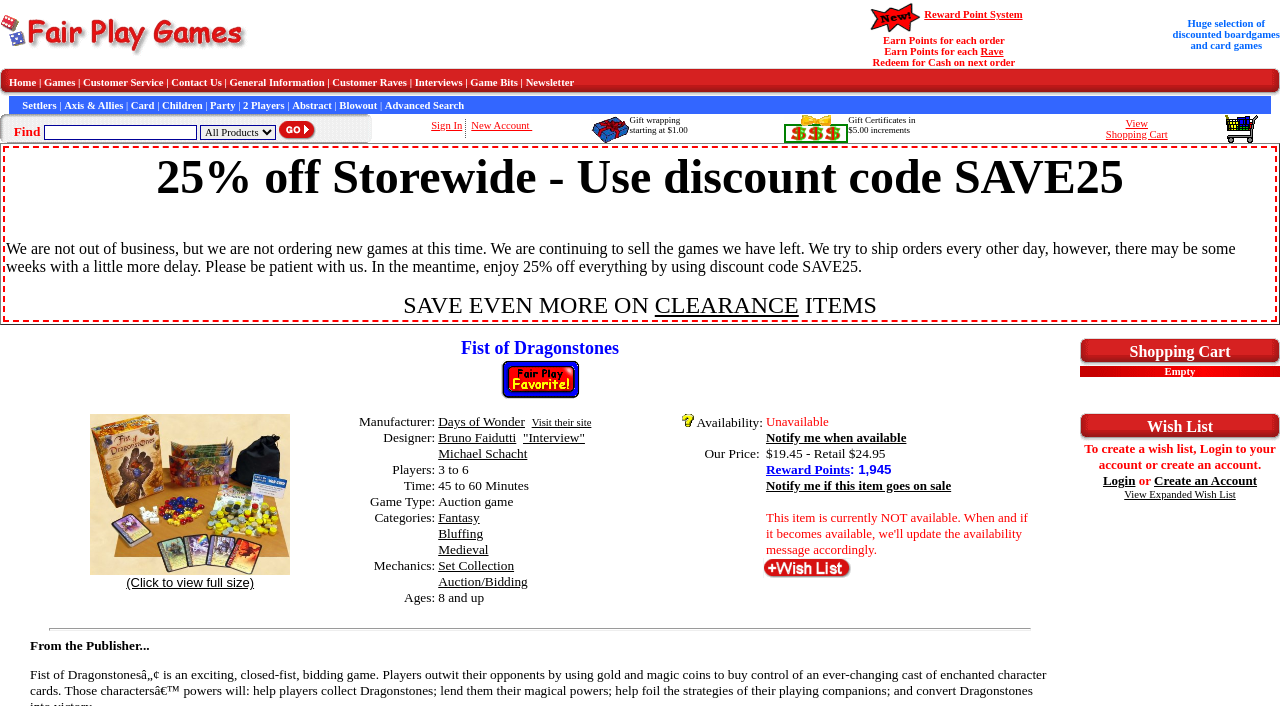Determine the bounding box coordinates of the clickable region to follow the instruction: "Click the 'Sign In' link".

[0.337, 0.169, 0.361, 0.185]